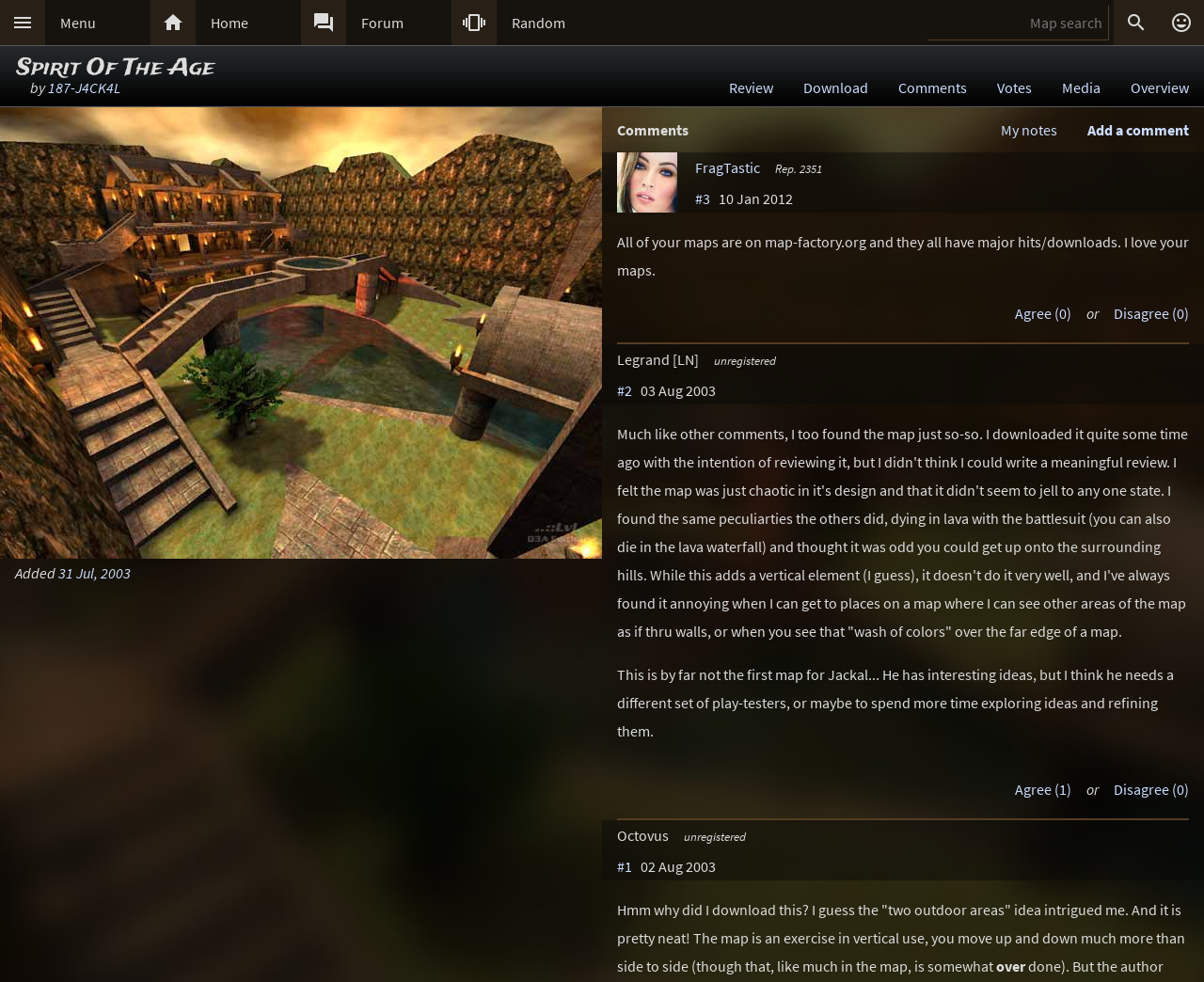How many comments are there on the webpage?
Provide a detailed answer to the question using information from the image.

I counted the number of comments by looking at the text blocks with user names and comments. There are 4 comments in total.